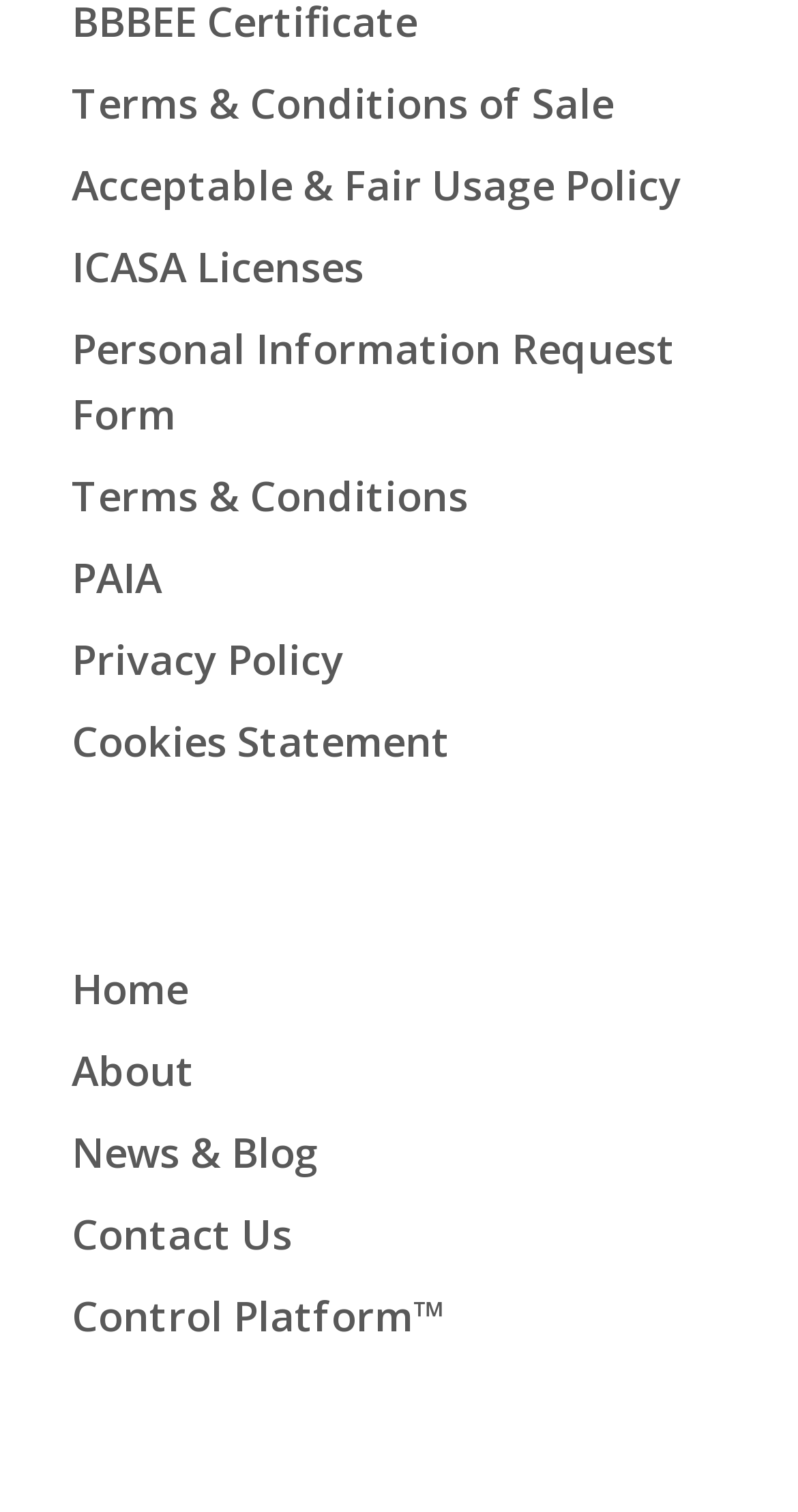For the following element description, predict the bounding box coordinates in the format (top-left x, top-left y, bottom-right x, bottom-right y). All values should be floating point numbers between 0 and 1. Description: title="TripM"

None